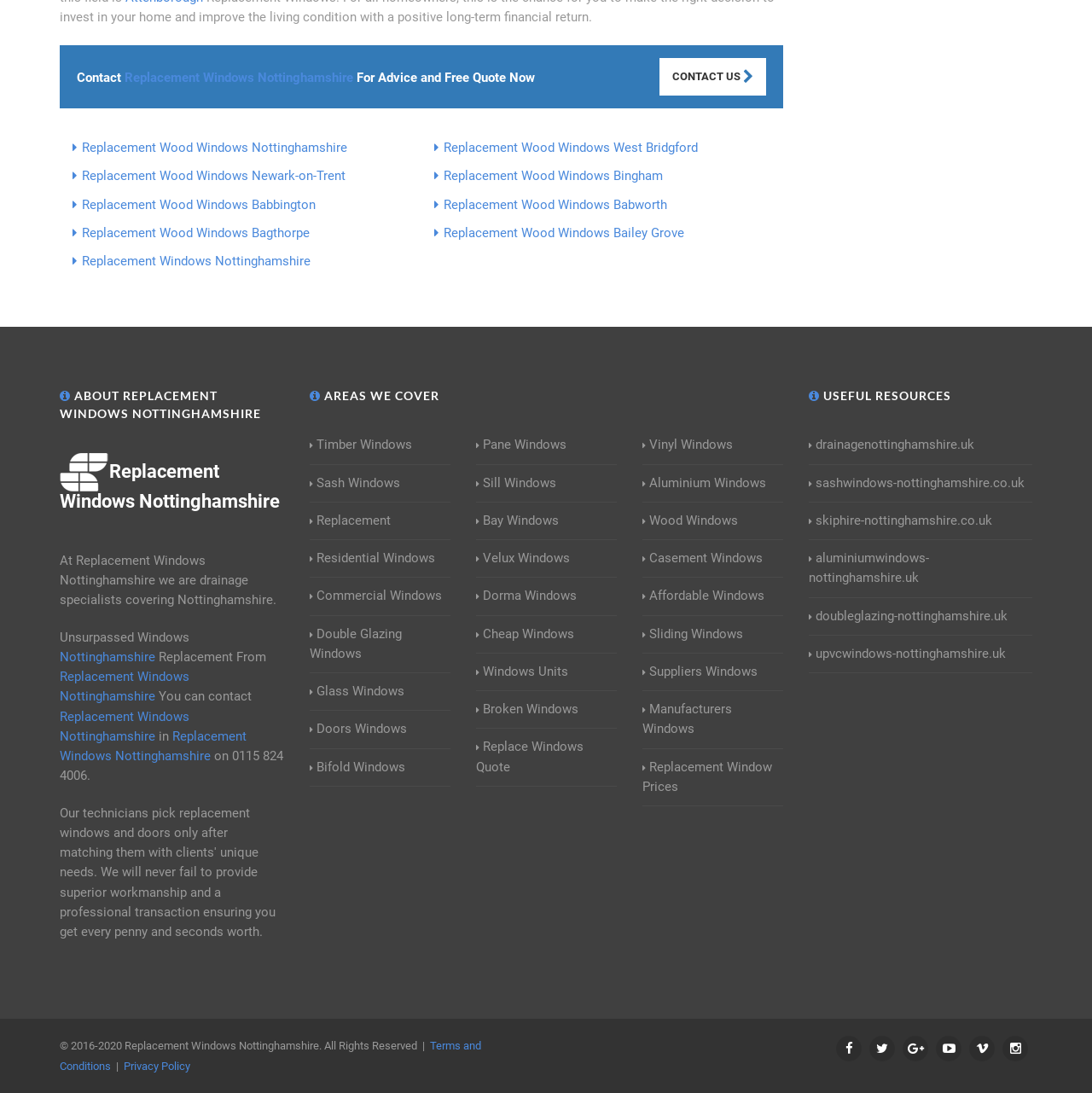Extract the bounding box for the UI element that matches this description: "Replacement Wood Windows Bagthorpe".

[0.075, 0.206, 0.284, 0.22]